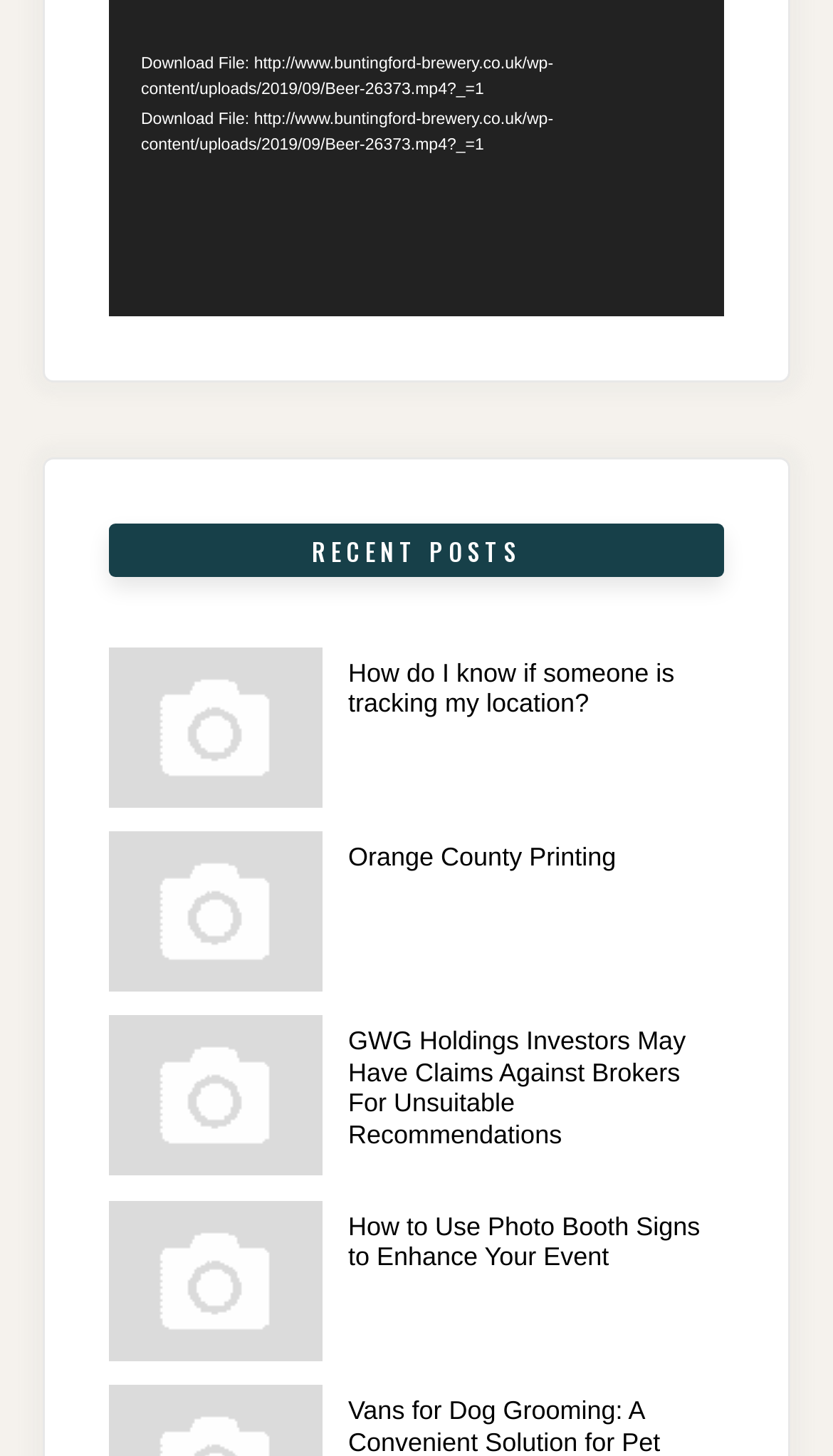Pinpoint the bounding box coordinates of the clickable element to carry out the following instruction: "Open primary menu."

None